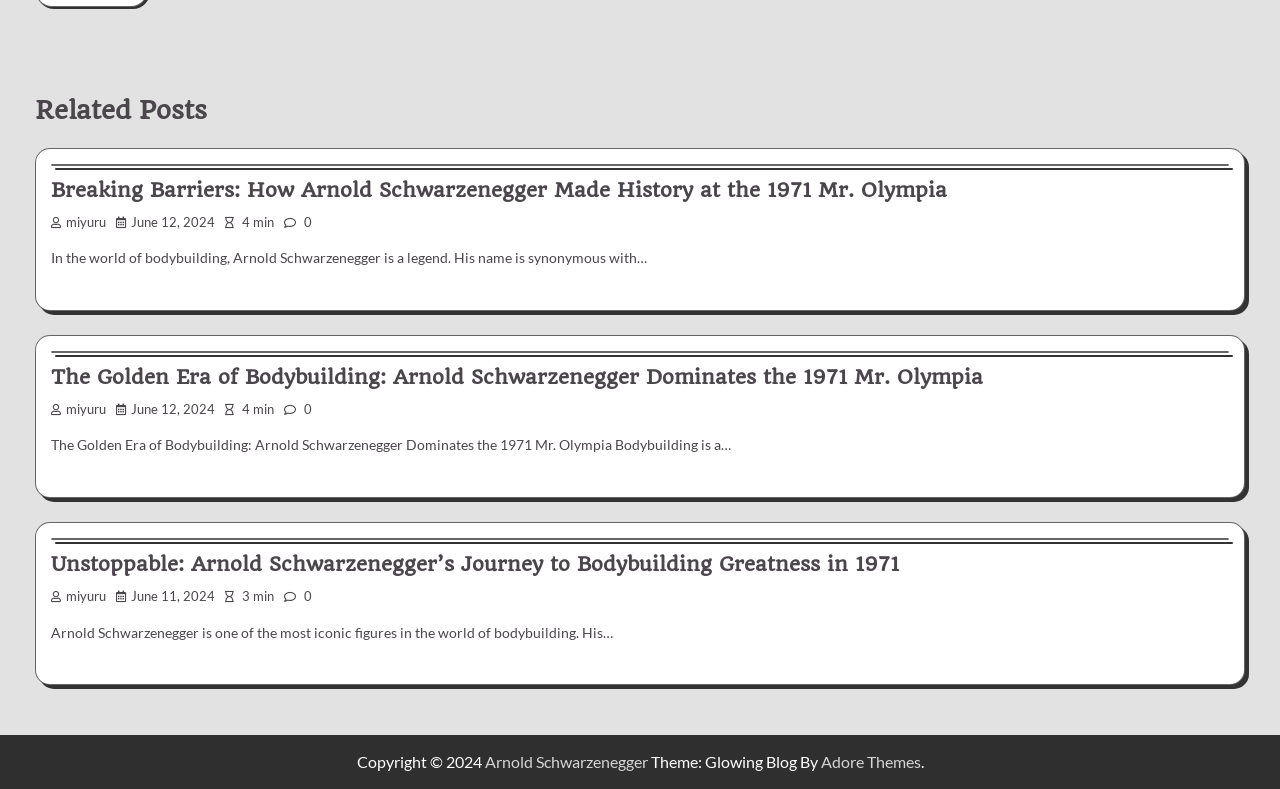Using the description: "Arnold Schwarzenegger", determine the UI element's bounding box coordinates. Ensure the coordinates are in the format of four float numbers between 0 and 1, i.e., [left, top, right, bottom].

[0.379, 0.954, 0.506, 0.978]